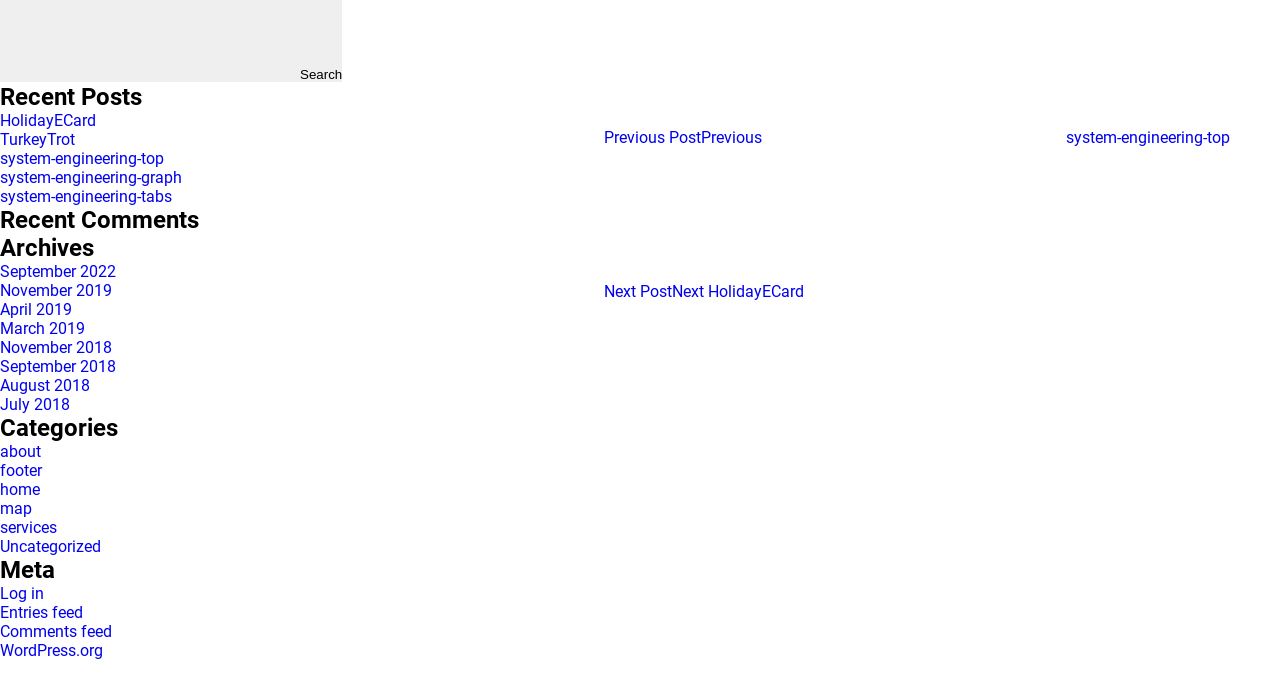Please mark the bounding box coordinates of the area that should be clicked to carry out the instruction: "Go to HolidayECard".

[0.0, 0.162, 0.075, 0.189]